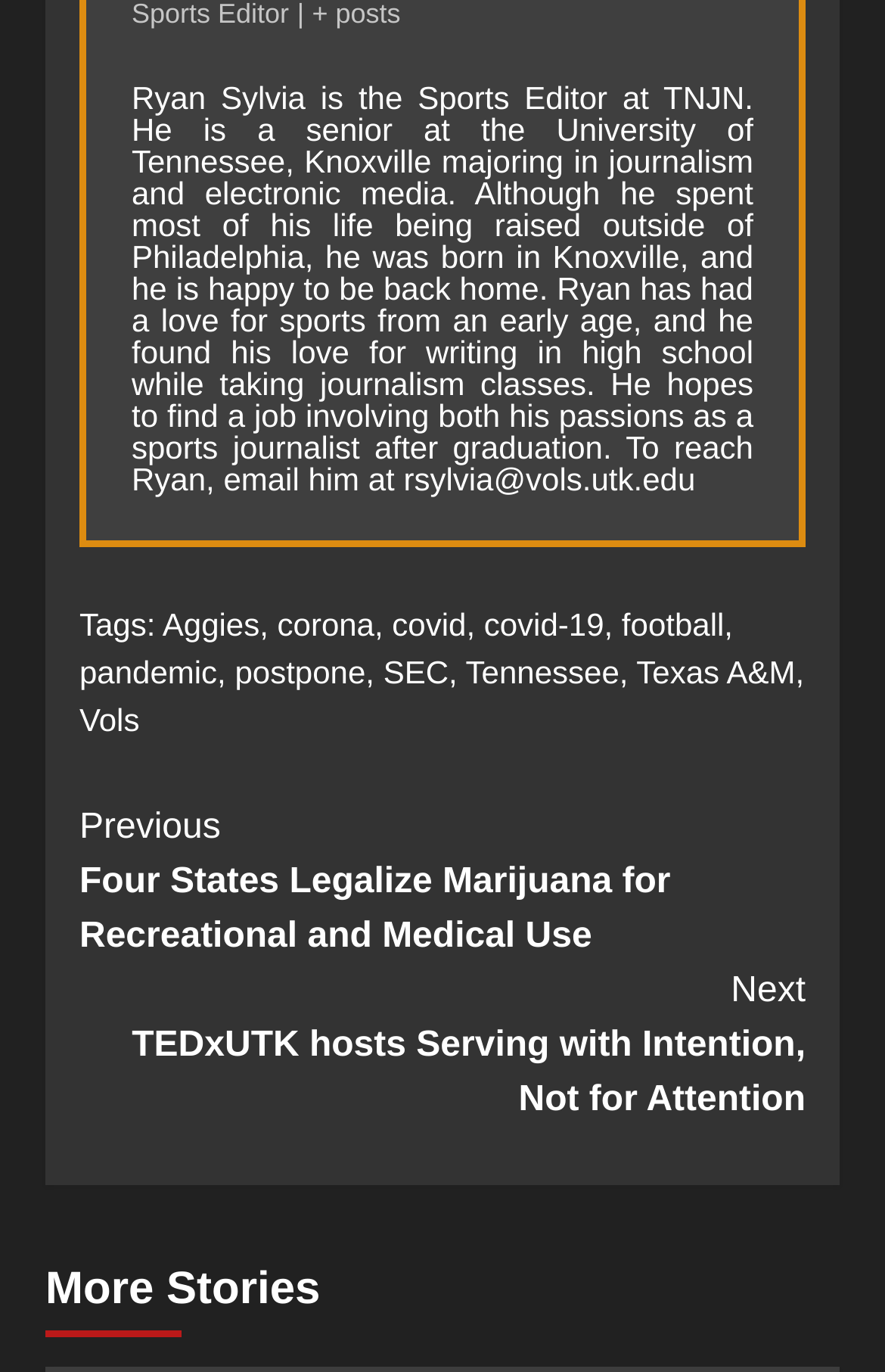Determine the bounding box coordinates of the section to be clicked to follow the instruction: "Click the heart icon". The coordinates should be given as four float numbers between 0 and 1, formatted as [left, top, right, bottom].

None